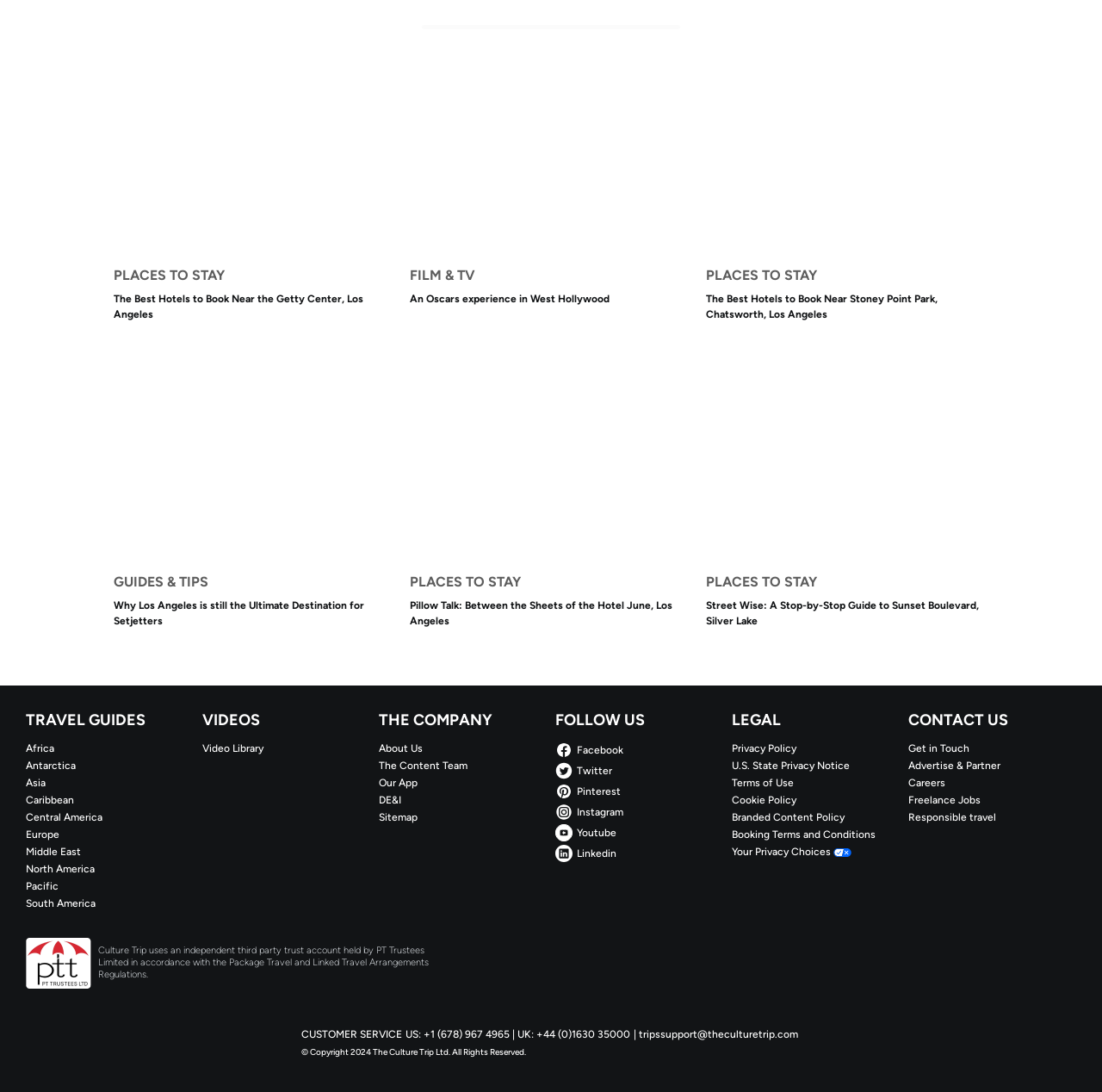Please identify the bounding box coordinates of the element's region that should be clicked to execute the following instruction: "Click on the link to book hotels near the Getty Center". The bounding box coordinates must be four float numbers between 0 and 1, i.e., [left, top, right, bottom].

[0.103, 0.039, 0.359, 0.307]